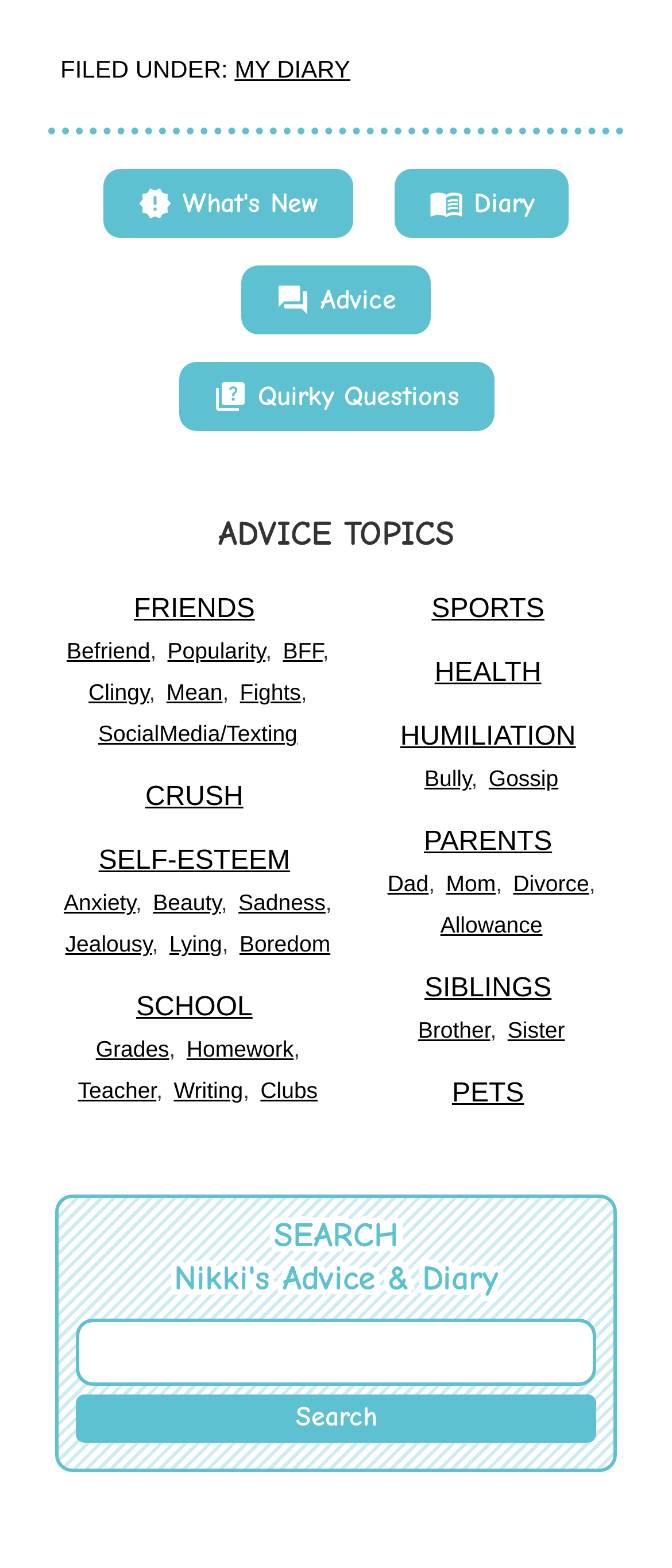What is the position of 'PRIMARY SIDEBAR'?
Answer with a single word or phrase, using the screenshot for reference.

Sidebar